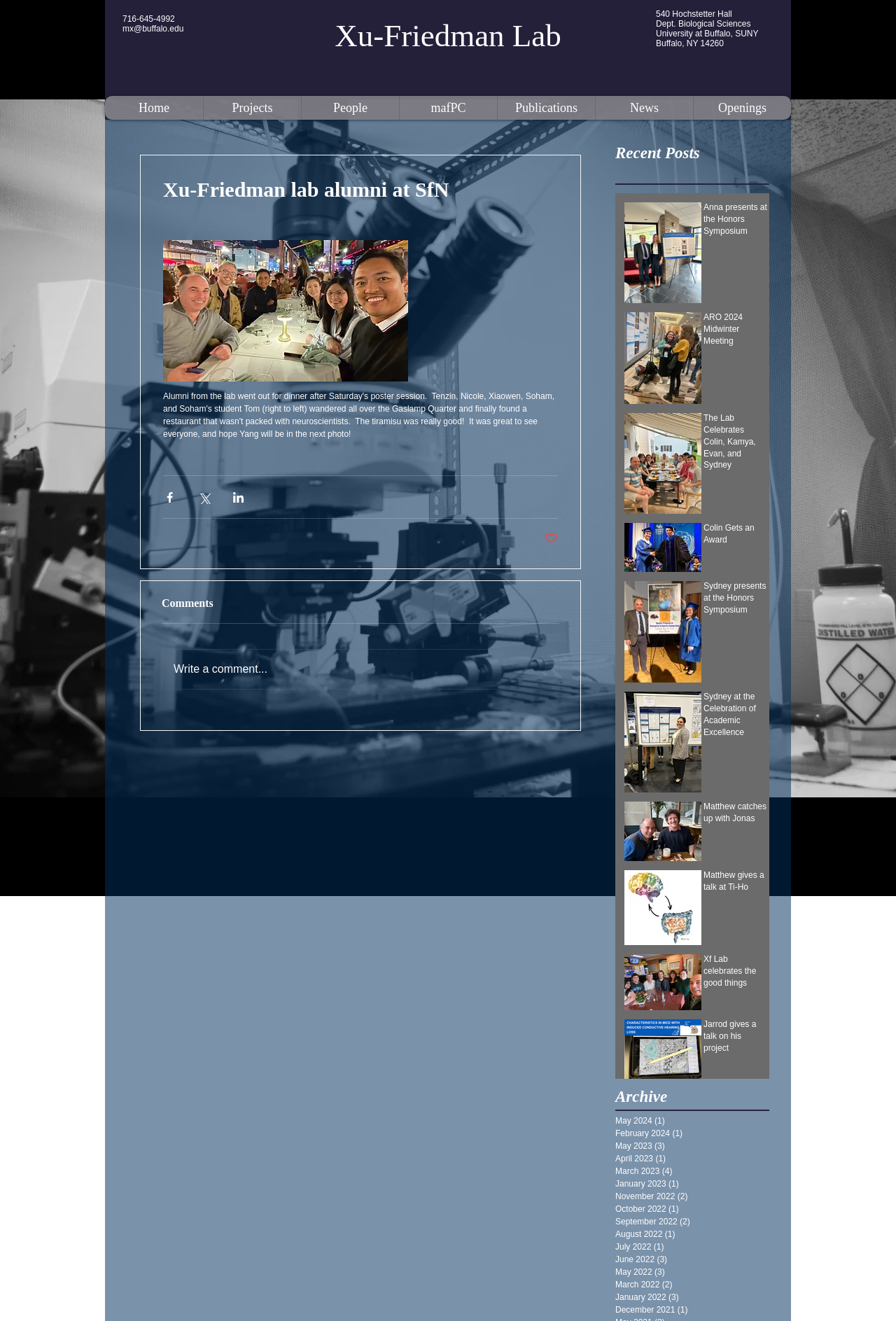What is the location of the lab?
Refer to the image and provide a concise answer in one word or phrase.

University at Buffalo, SUNY